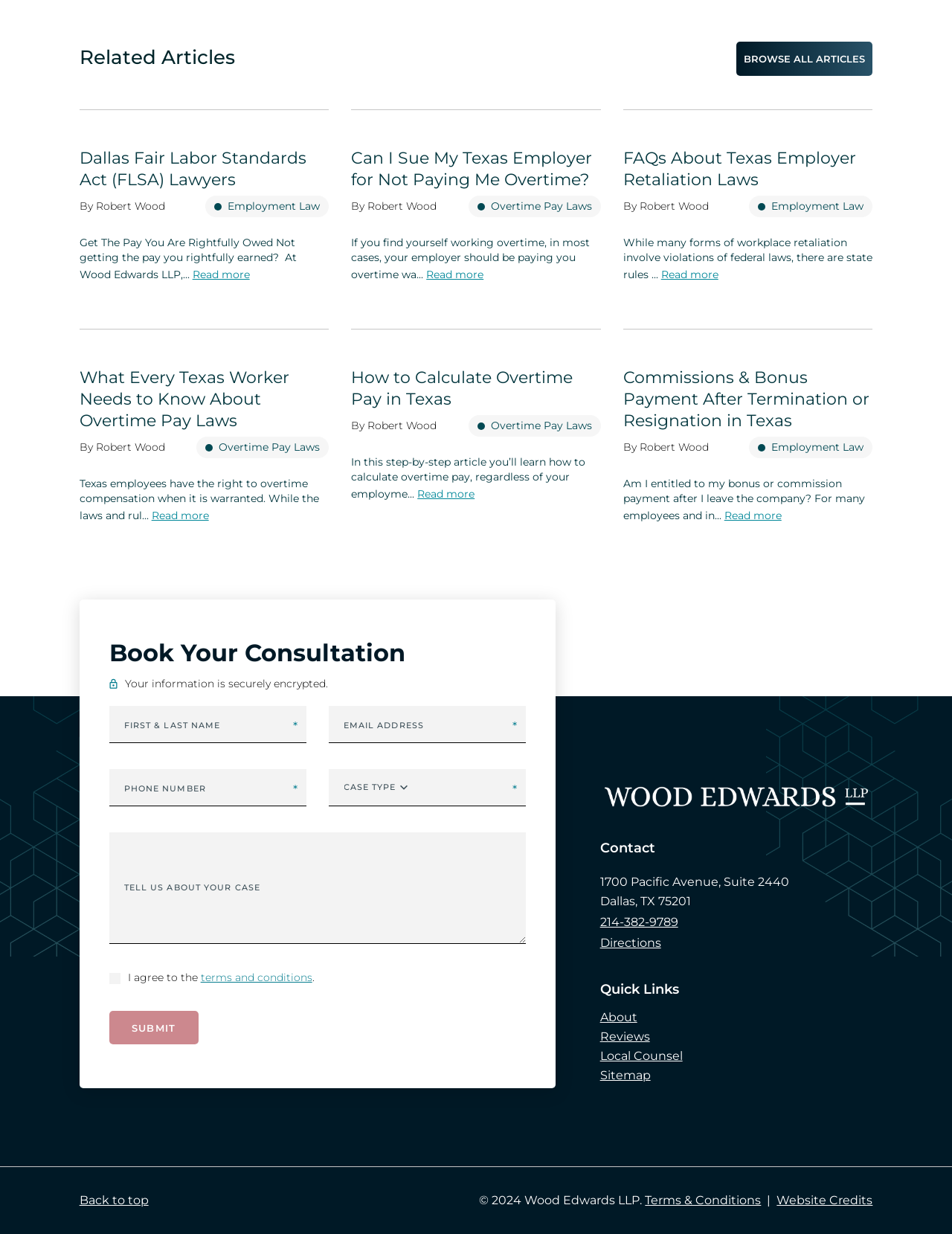Show me the bounding box coordinates of the clickable region to achieve the task as per the instruction: "Click on 'SUBMIT'".

[0.115, 0.819, 0.208, 0.847]